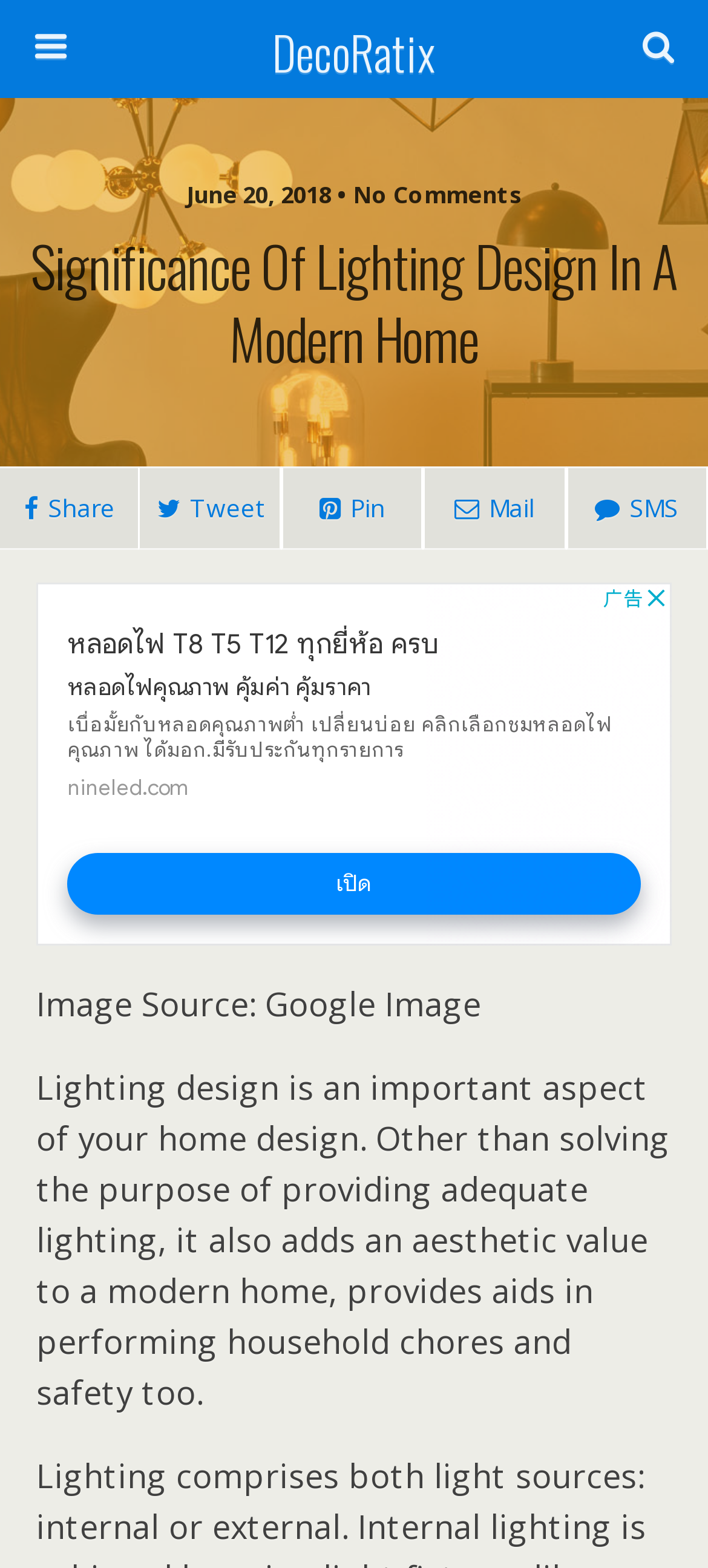What is the source of the image?
Offer a detailed and exhaustive answer to the question.

The source of the image is mentioned in the static text 'Image Source: Google Image' which is located below the image.